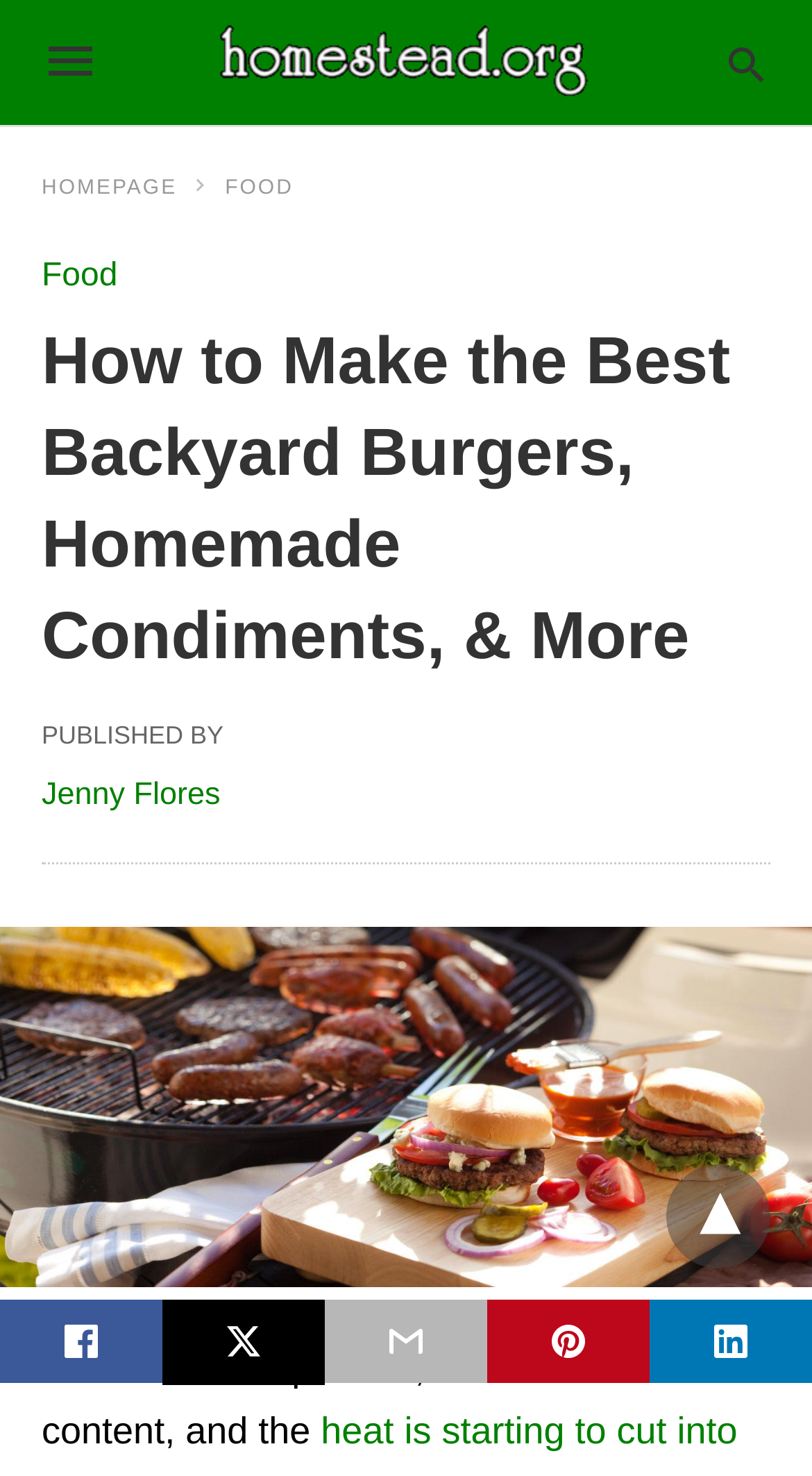Please identify the bounding box coordinates of the area that needs to be clicked to follow this instruction: "View the Street Survival Guide".

None